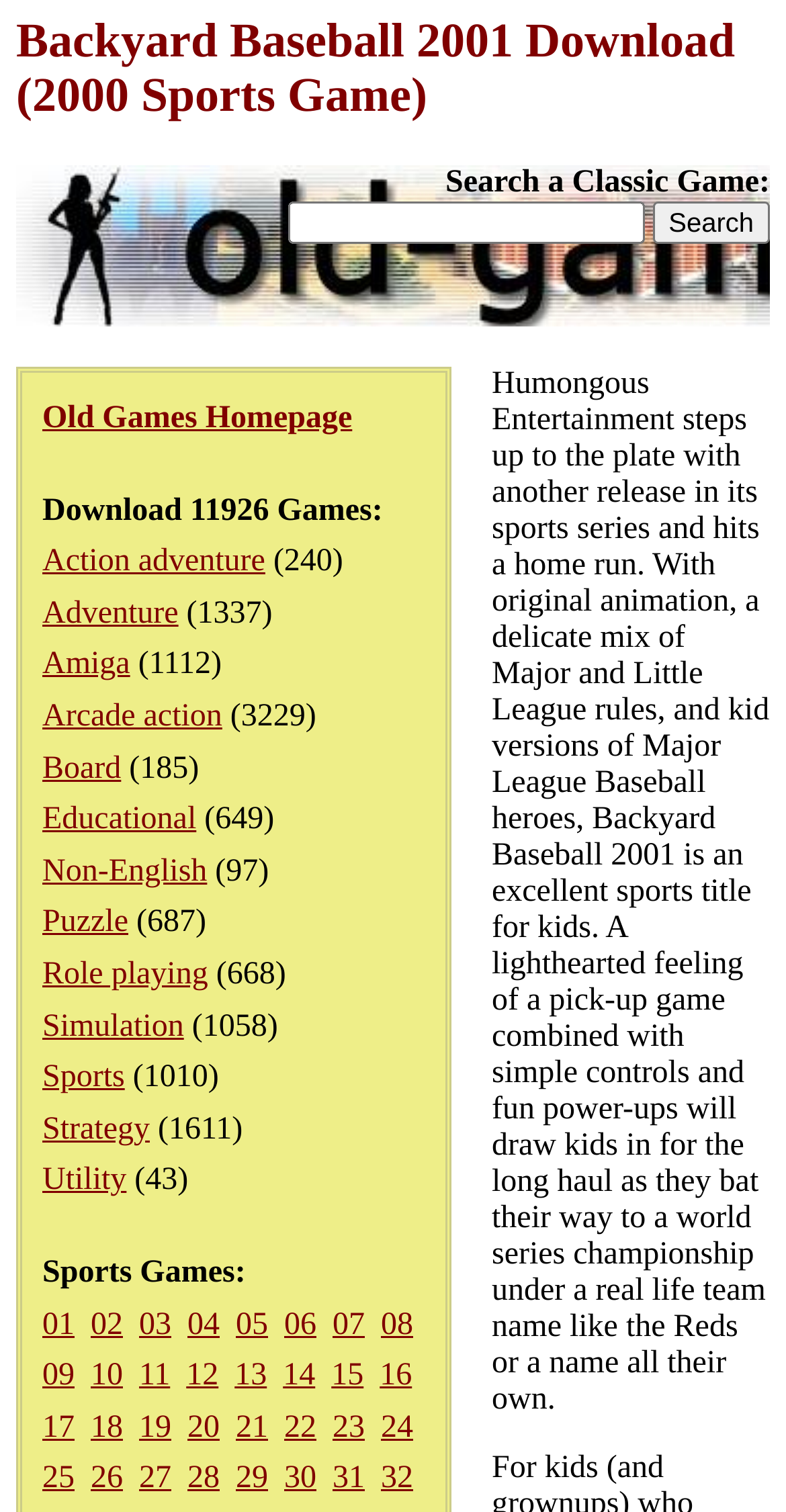Based on the visual content of the image, answer the question thoroughly: How many game categories are listed?

I counted the number of links under the 'Download 11926 Games:' heading, and there are 19 categories listed, including Action adventure, Adventure, Amiga, and so on.